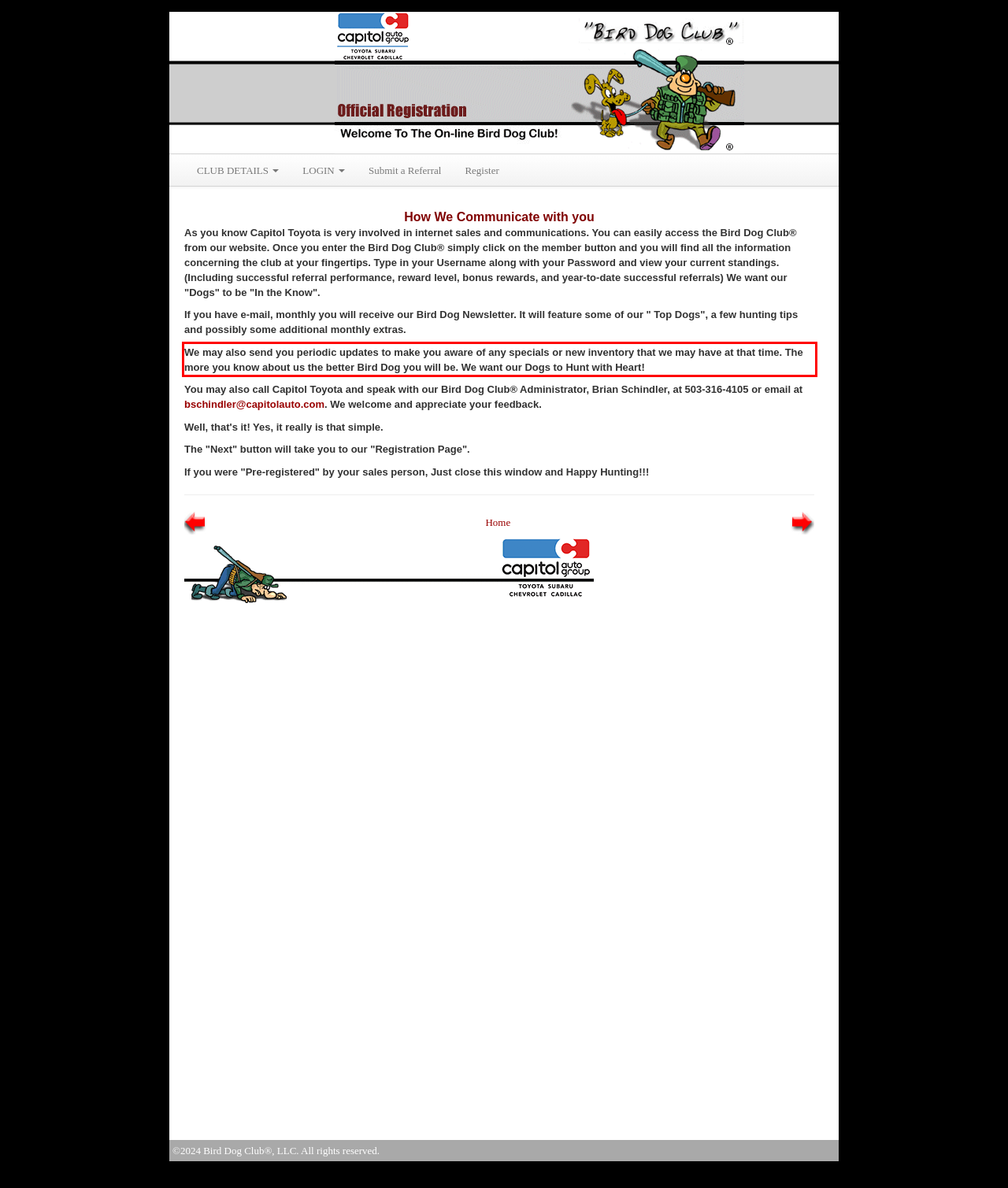Given a screenshot of a webpage, locate the red bounding box and extract the text it encloses.

We may also send you periodic updates to make you aware of any specials or new inventory that we may have at that time. The more you know about us the better Bird Dog you will be. We want our Dogs to Hunt with Heart!